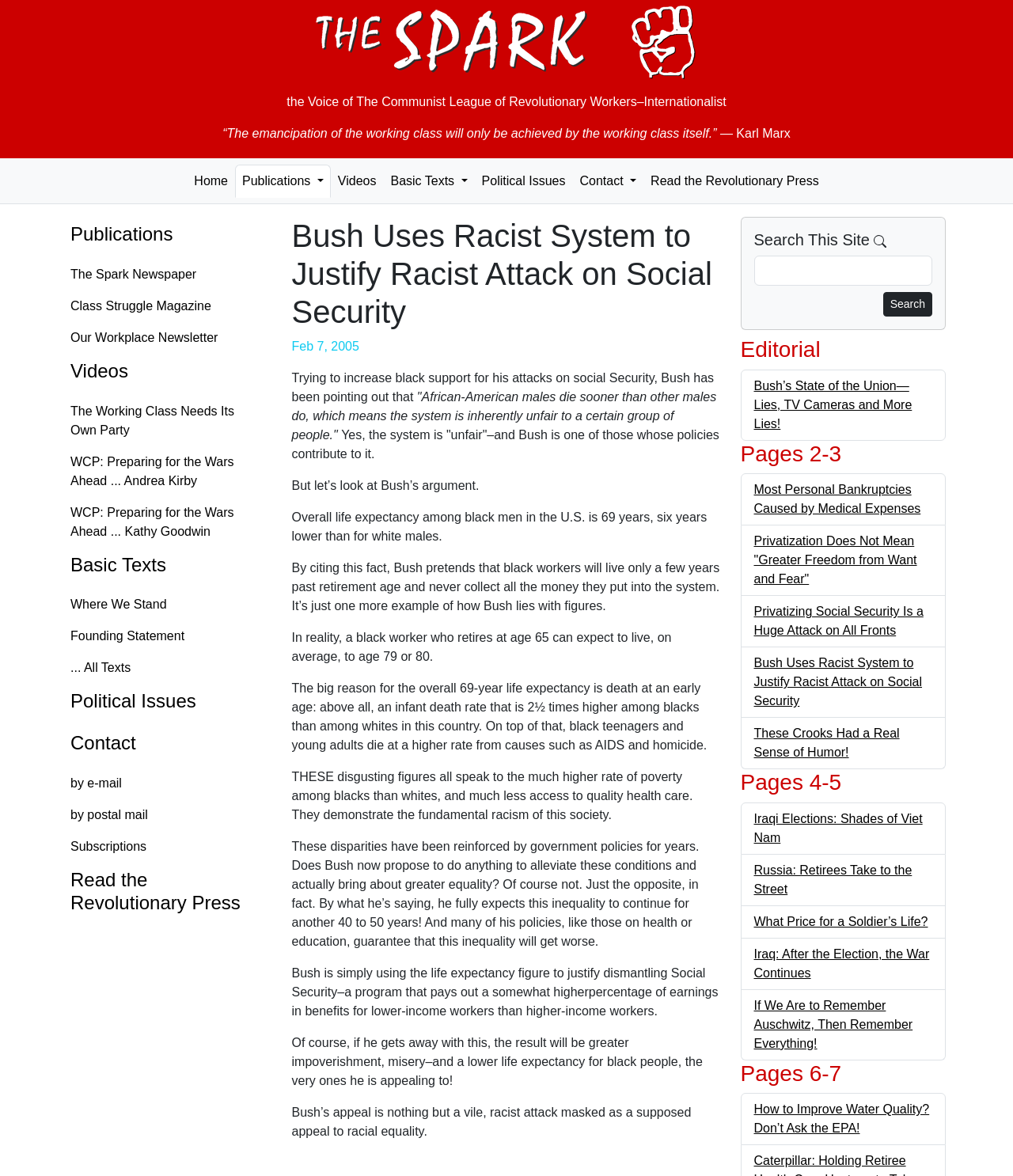Give the bounding box coordinates for the element described by: "Read the Revolutionary Press".

[0.635, 0.14, 0.815, 0.168]